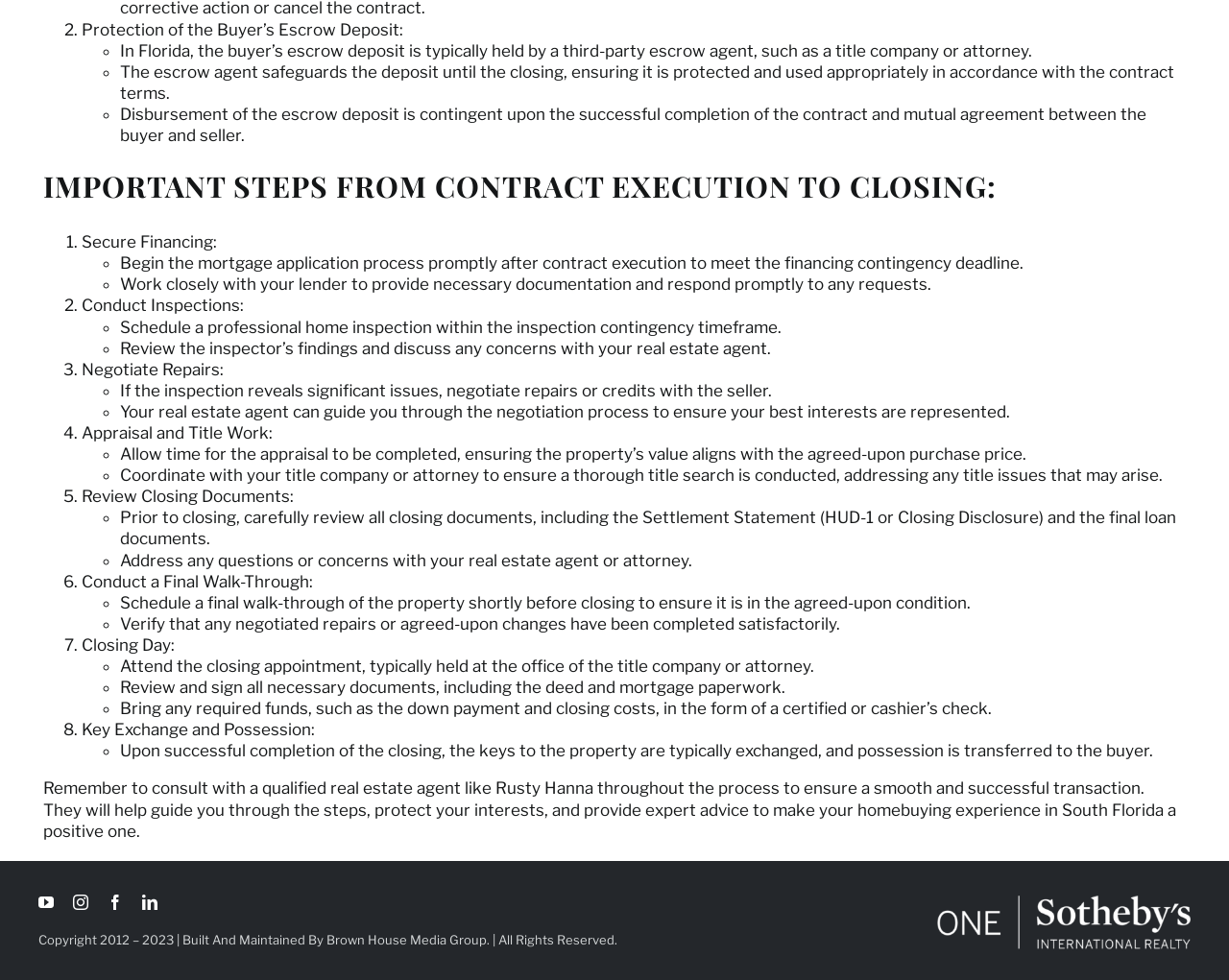Given the element description, predict the bounding box coordinates in the format (top-left x, top-left y, bottom-right x, bottom-right y), using floating point numbers between 0 and 1: aria-label="One Sotheby’s"

[0.762, 0.912, 0.969, 0.932]